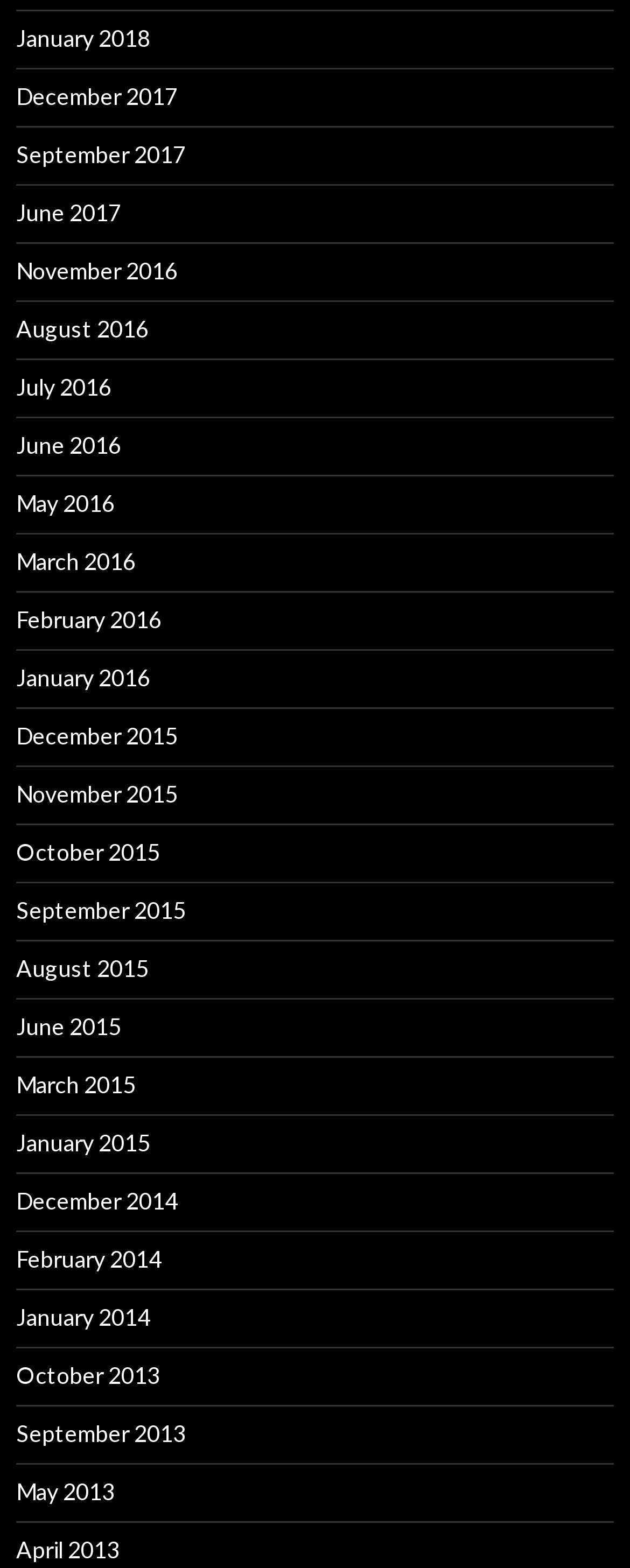Answer the question with a brief word or phrase:
How many links are there in total?

27